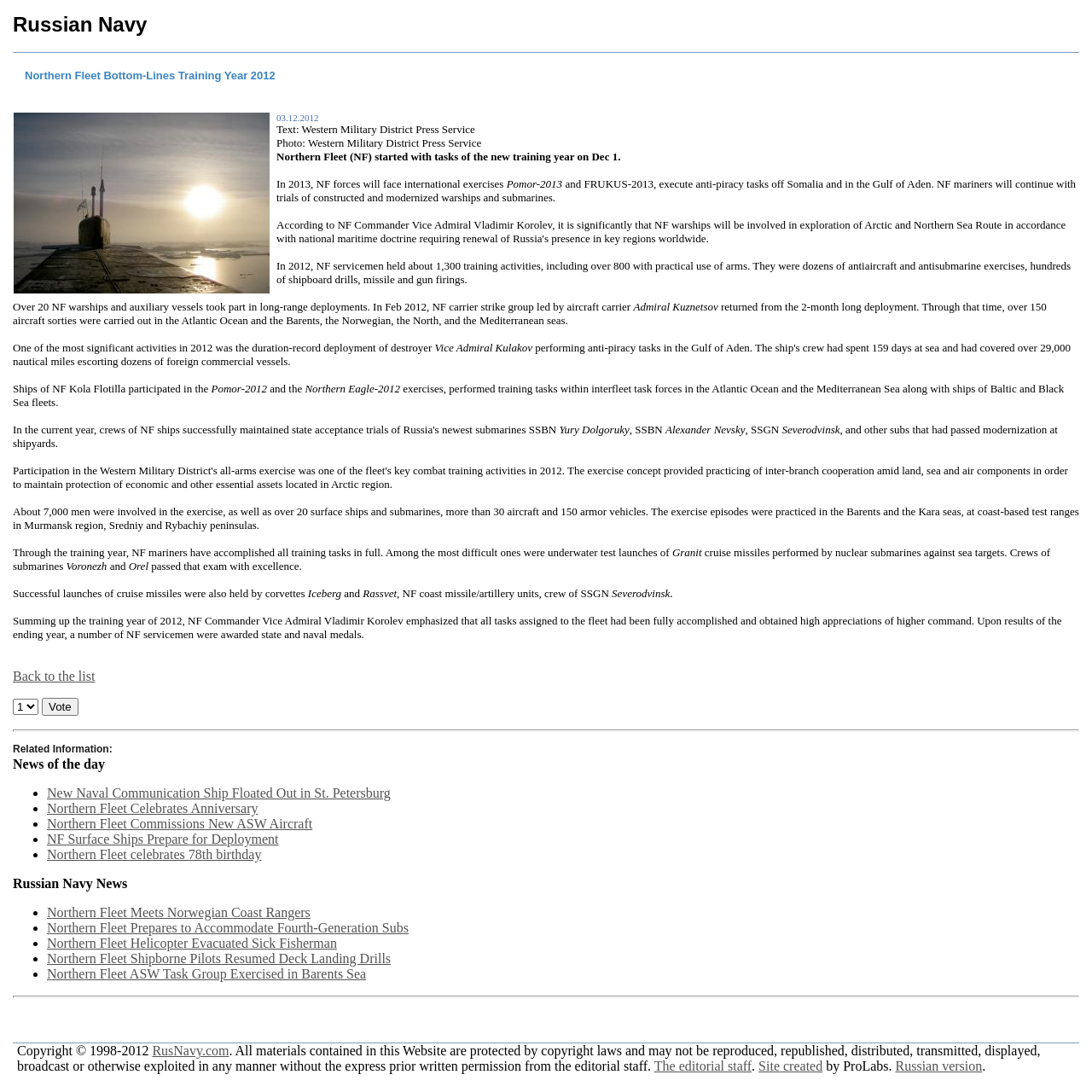What is the date mentioned in the article?
Please craft a detailed and exhaustive response to the question.

The article mentions '03.12.2012' as a date, indicating that this is a specific date being referred to in the article.